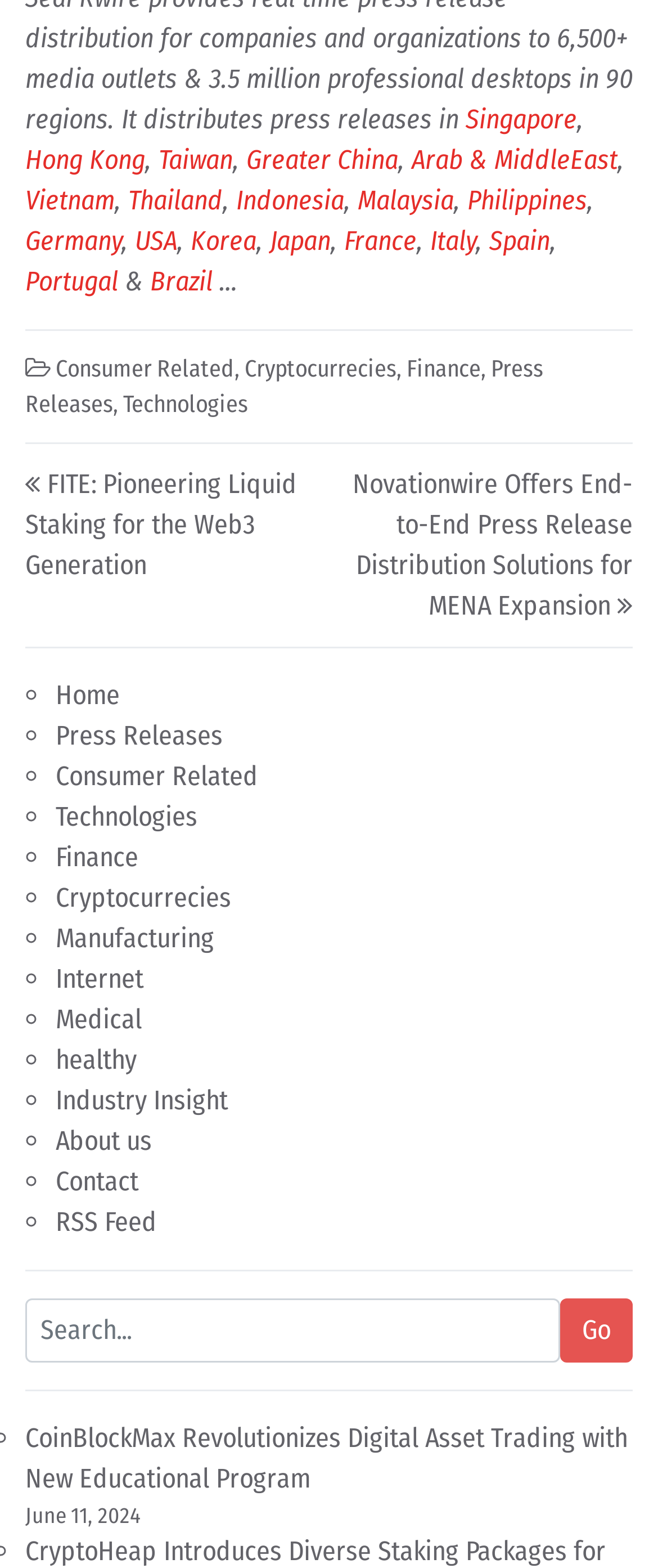Please answer the following question using a single word or phrase: 
What is the title of the post below the navigation menu?

FITE: Pioneering Liquid Staking for the Web3 Generation